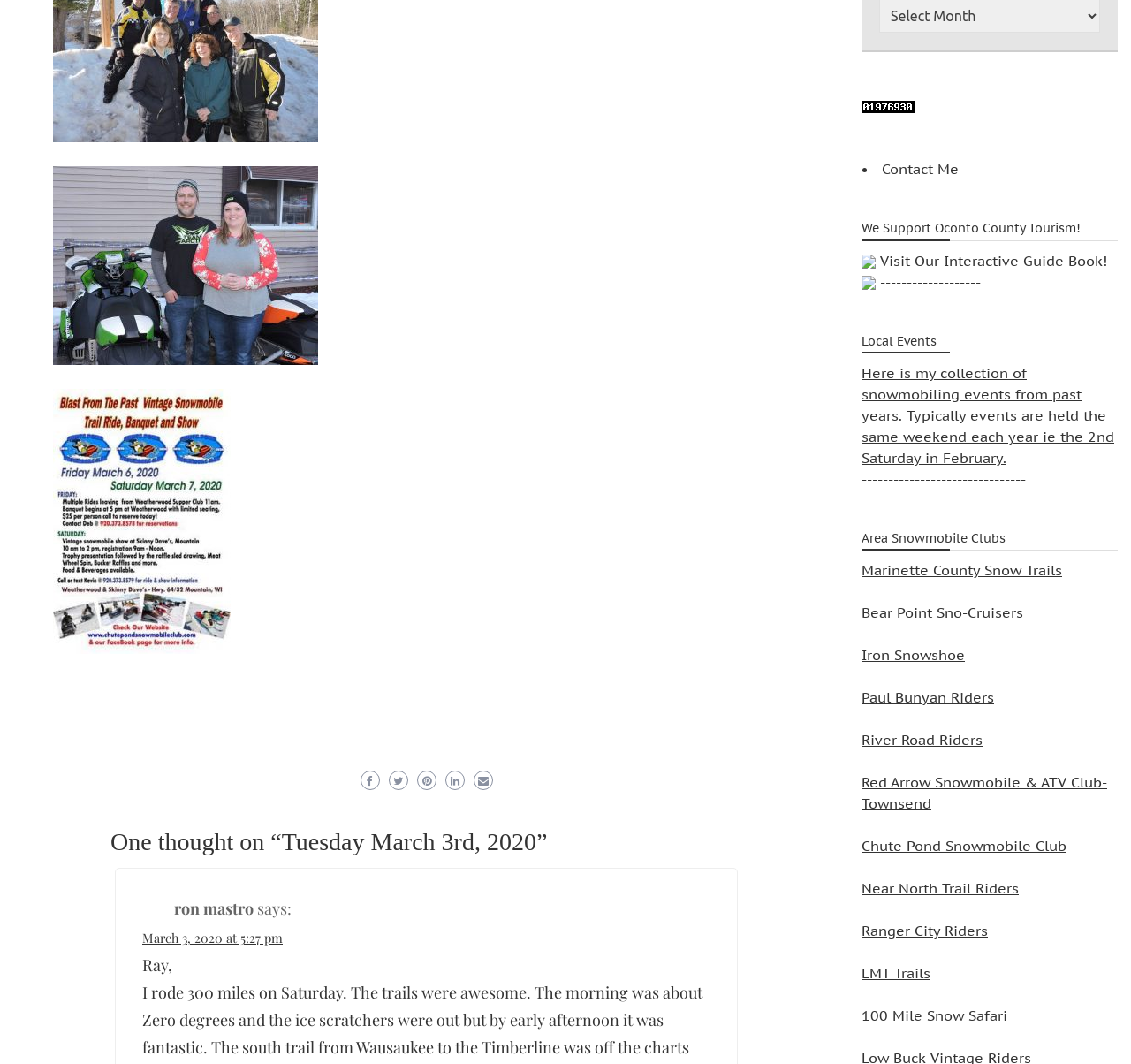How many snowmobile clubs are listed?
Please answer the question with a detailed and comprehensive explanation.

I found the number of snowmobile clubs listed by counting the number of links under the 'Area Snowmobile Clubs' heading, which are 9 in total.